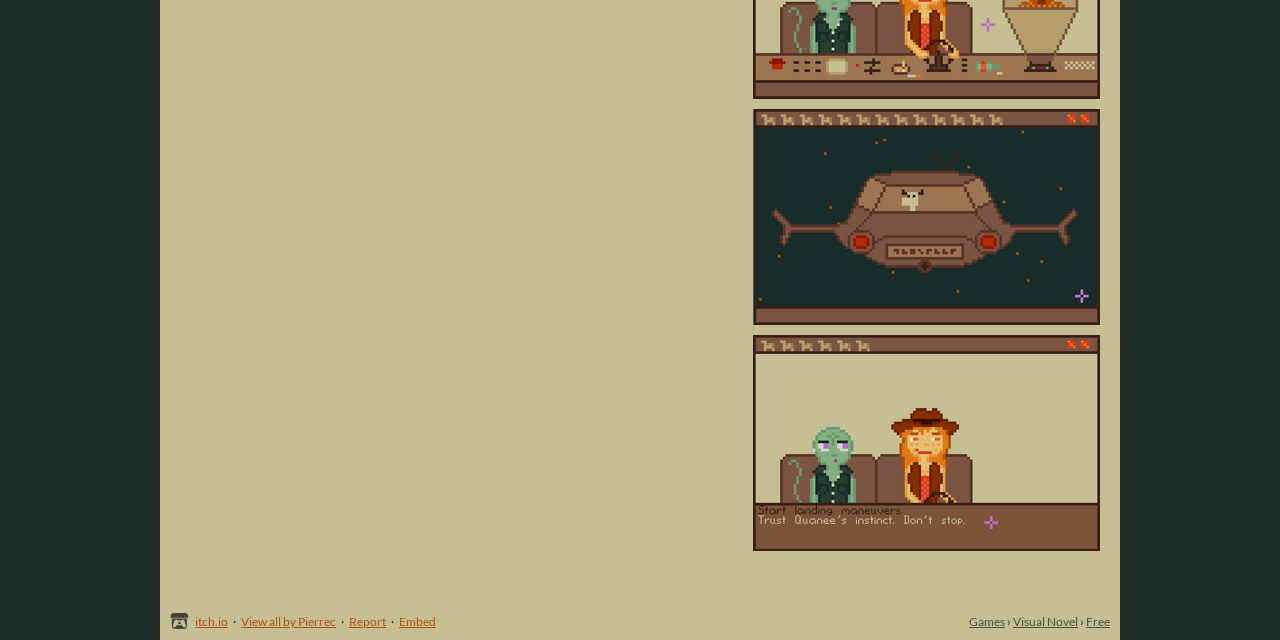Given the following UI element description: "View all by Pierrec", find the bounding box coordinates in the webpage screenshot.

[0.188, 0.959, 0.262, 0.983]